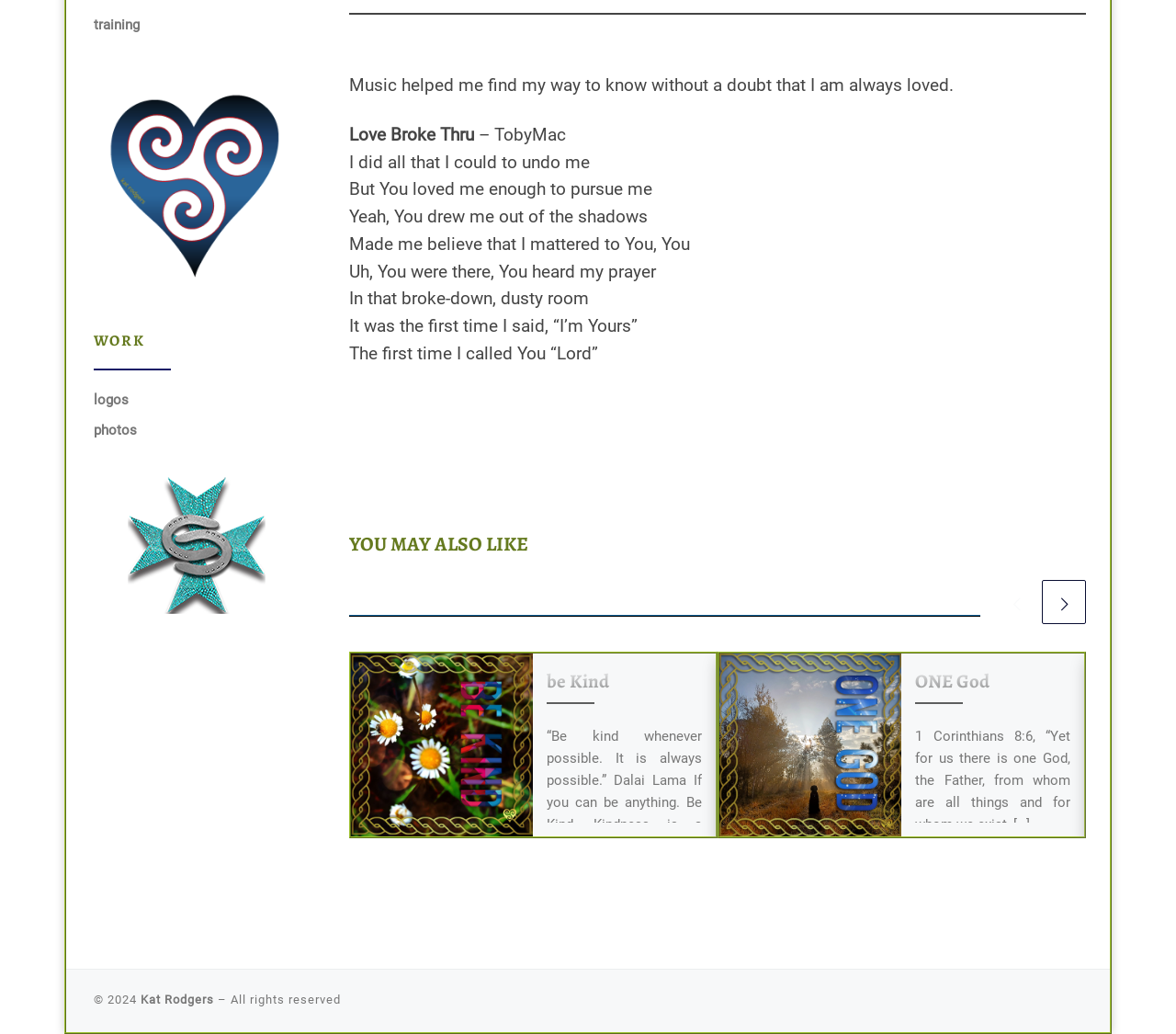Find the bounding box coordinates for the element described here: "training".

[0.08, 0.014, 0.119, 0.035]